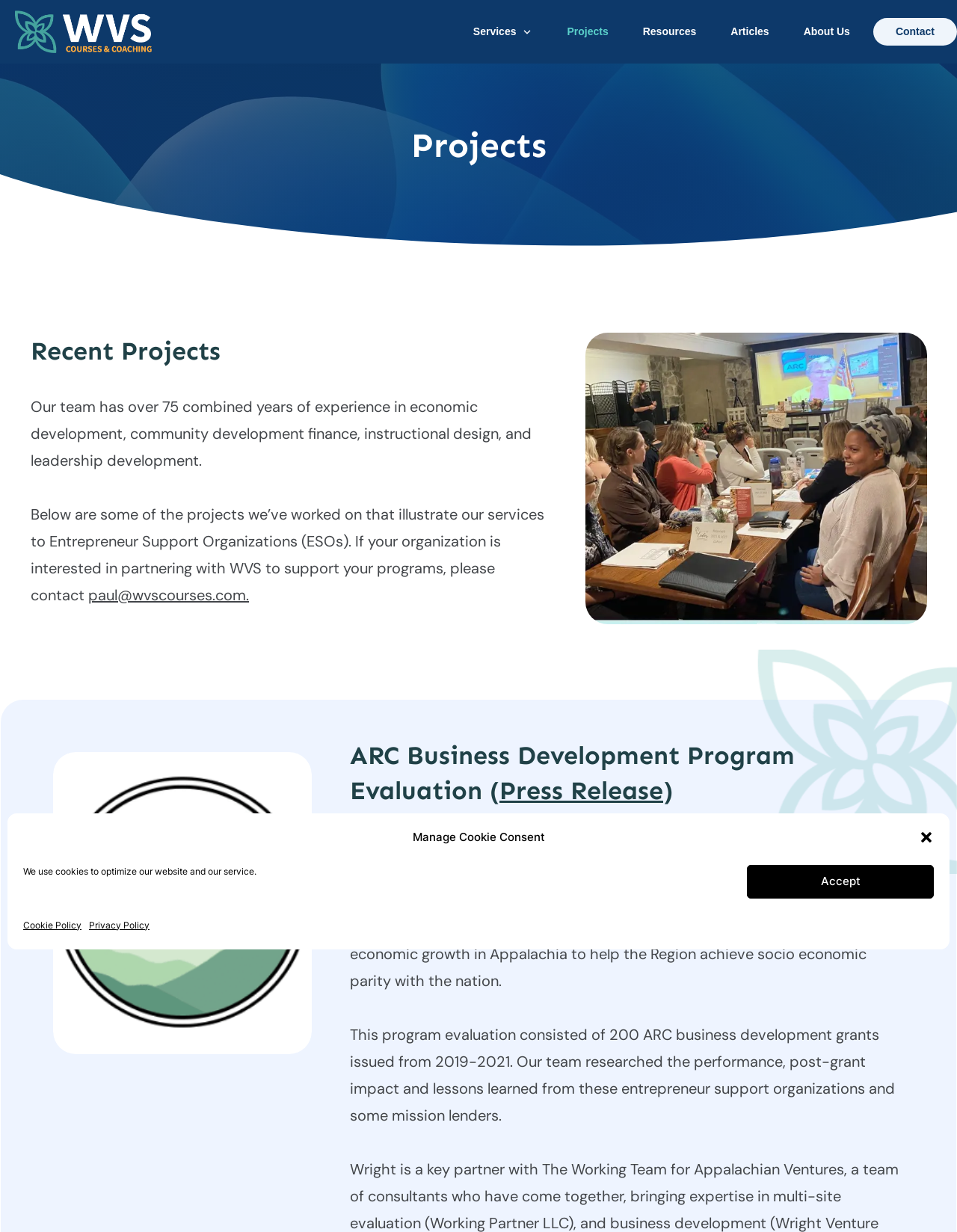Please identify the bounding box coordinates of the element's region that I should click in order to complete the following instruction: "Go to the Services page". The bounding box coordinates consist of four float numbers between 0 and 1, i.e., [left, top, right, bottom].

[0.494, 0.019, 0.557, 0.032]